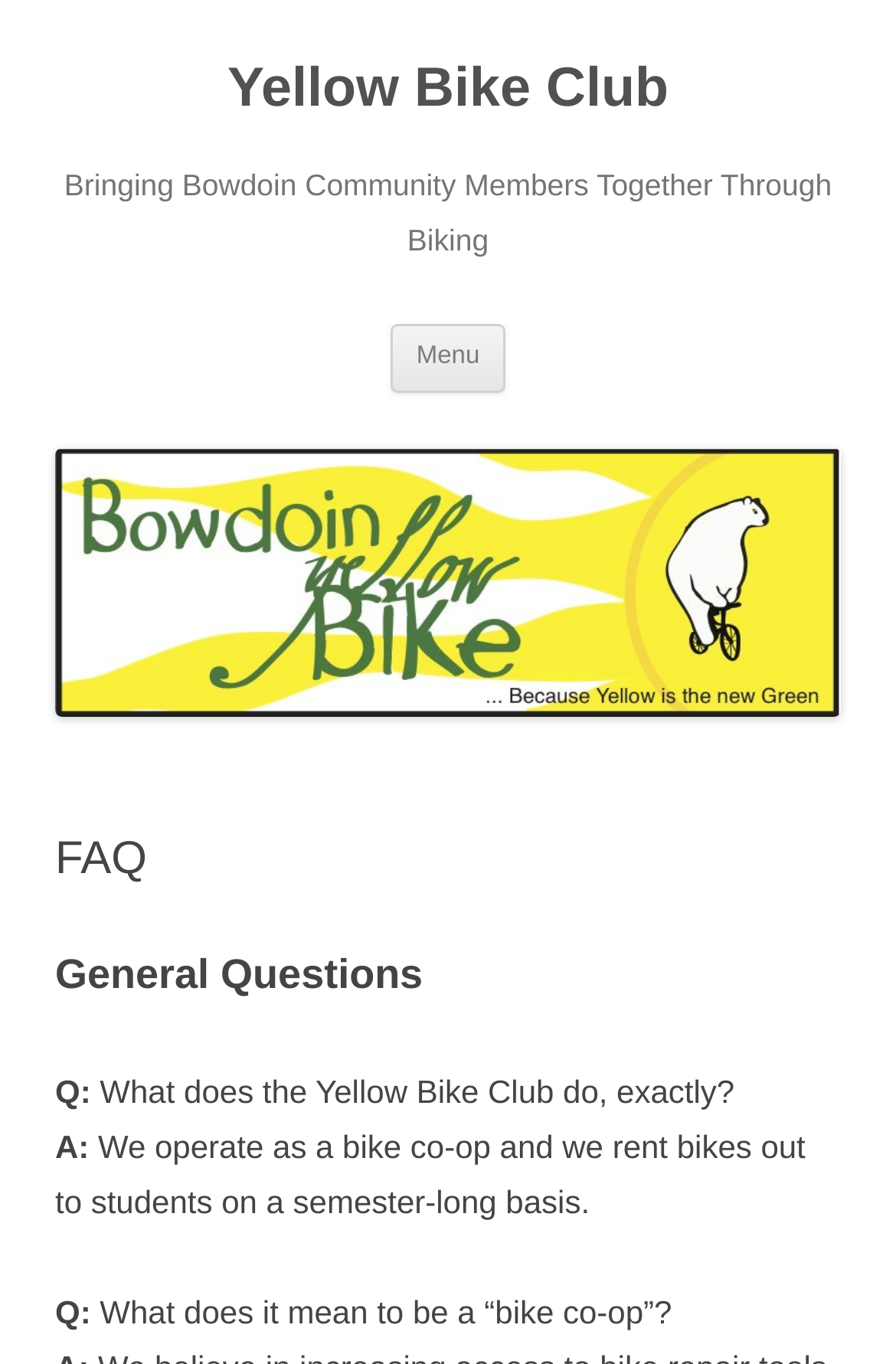Provide a short answer to the following question with just one word or phrase: What is a bike co-op?

Rents bikes to members